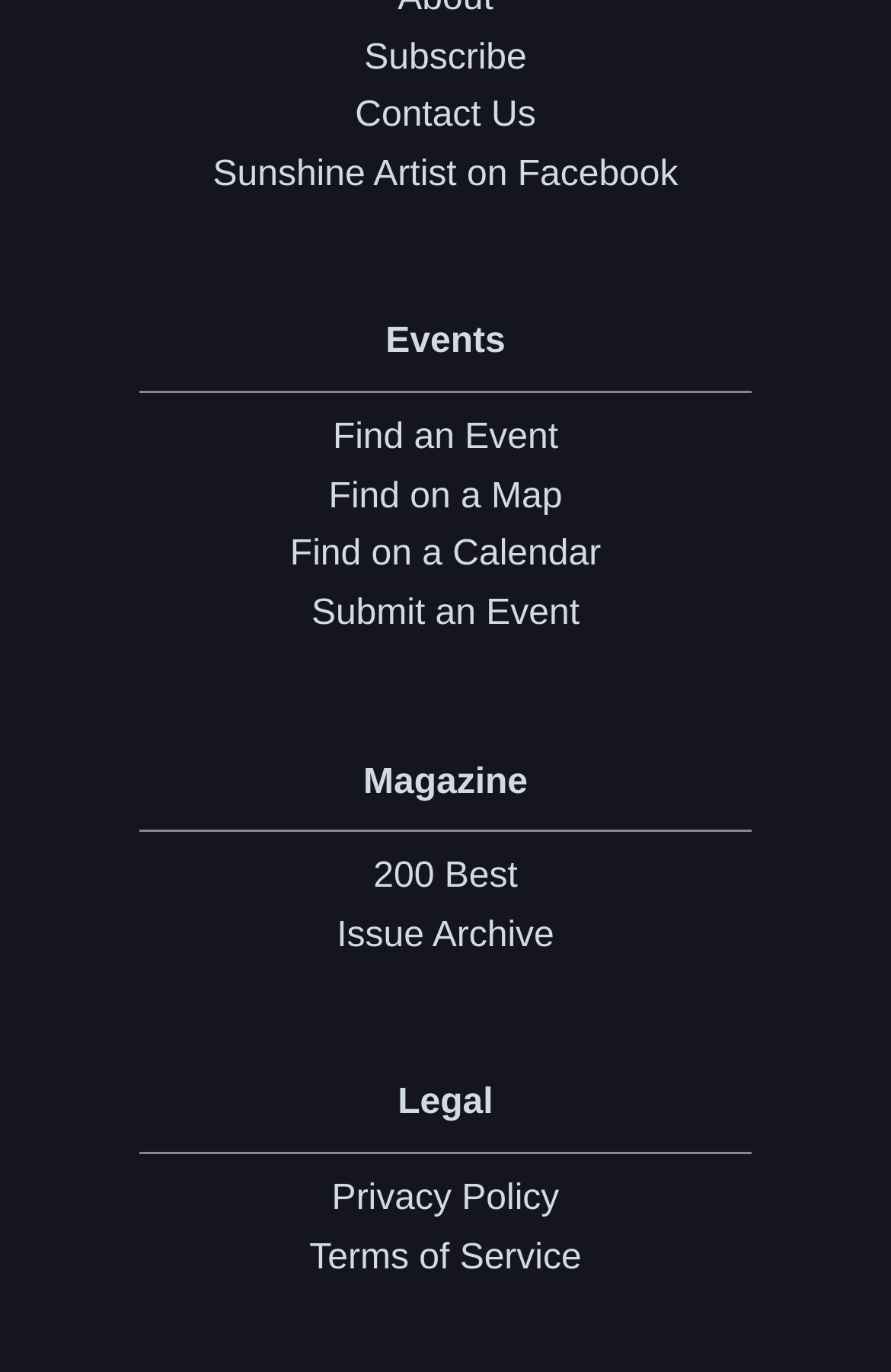What type of content is available in the 'Magazine' section?
Answer the question with detailed information derived from the image.

The 'Magazine' section contains two links, '200 Best' and 'Issue Archive', which imply that the section is related to magazine content. The '200 Best' link may refer to a specific issue or article, while the 'Issue Archive' link suggests that users can access past issues of the magazine.